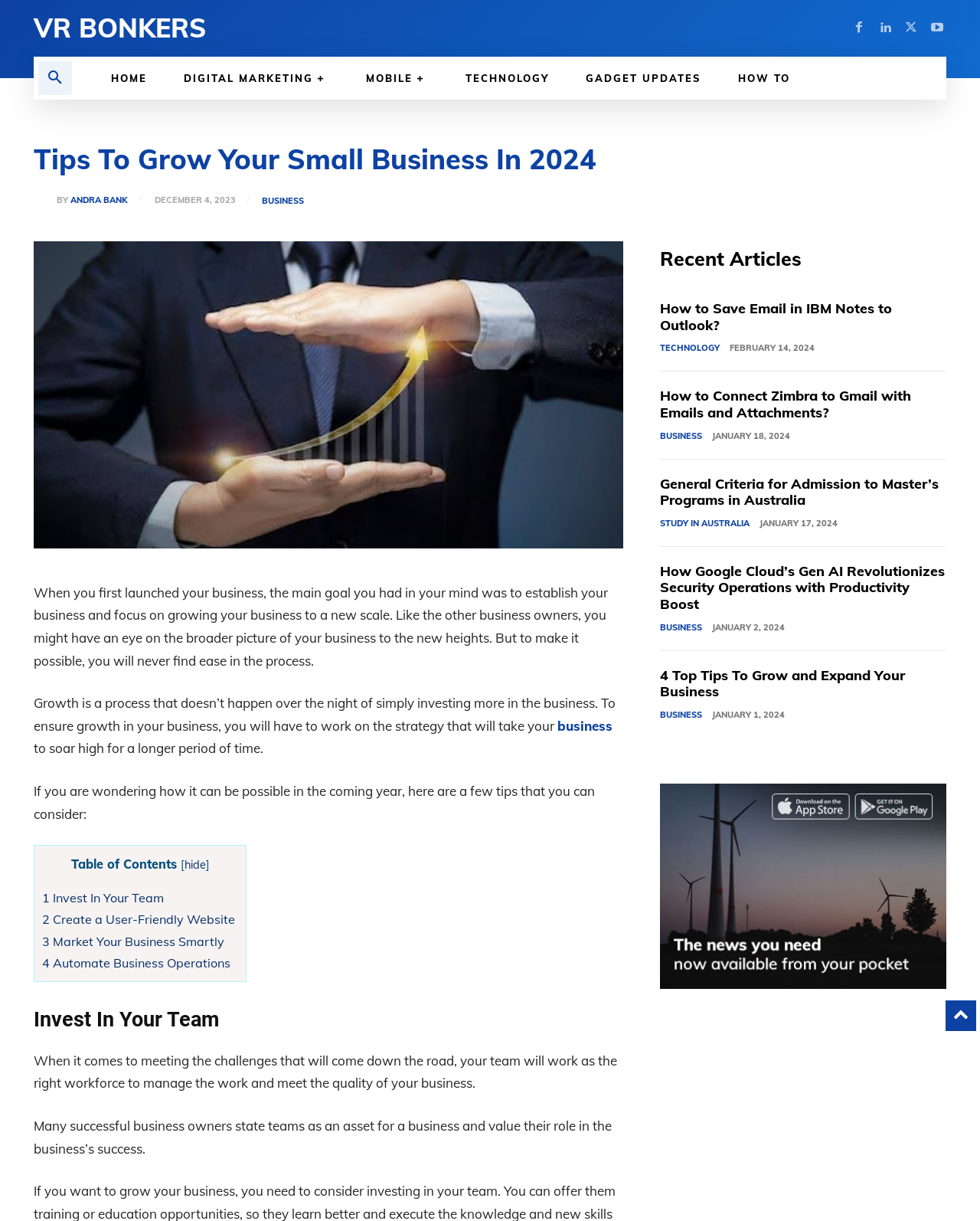What is the text of the webpage's headline?

Tips To Grow Your Small Business In 2024